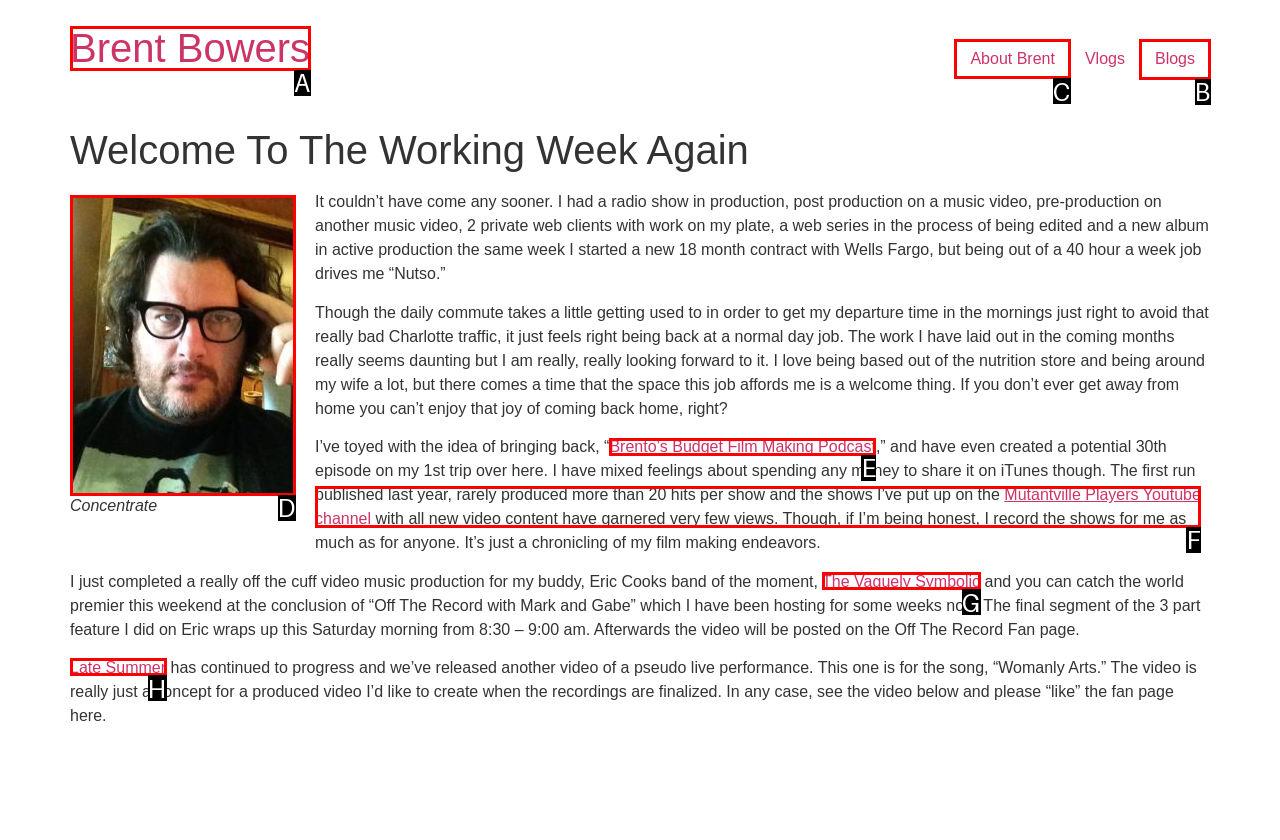Select the appropriate HTML element to click on to finish the task: Click on the 'About Brent' link.
Answer with the letter corresponding to the selected option.

C